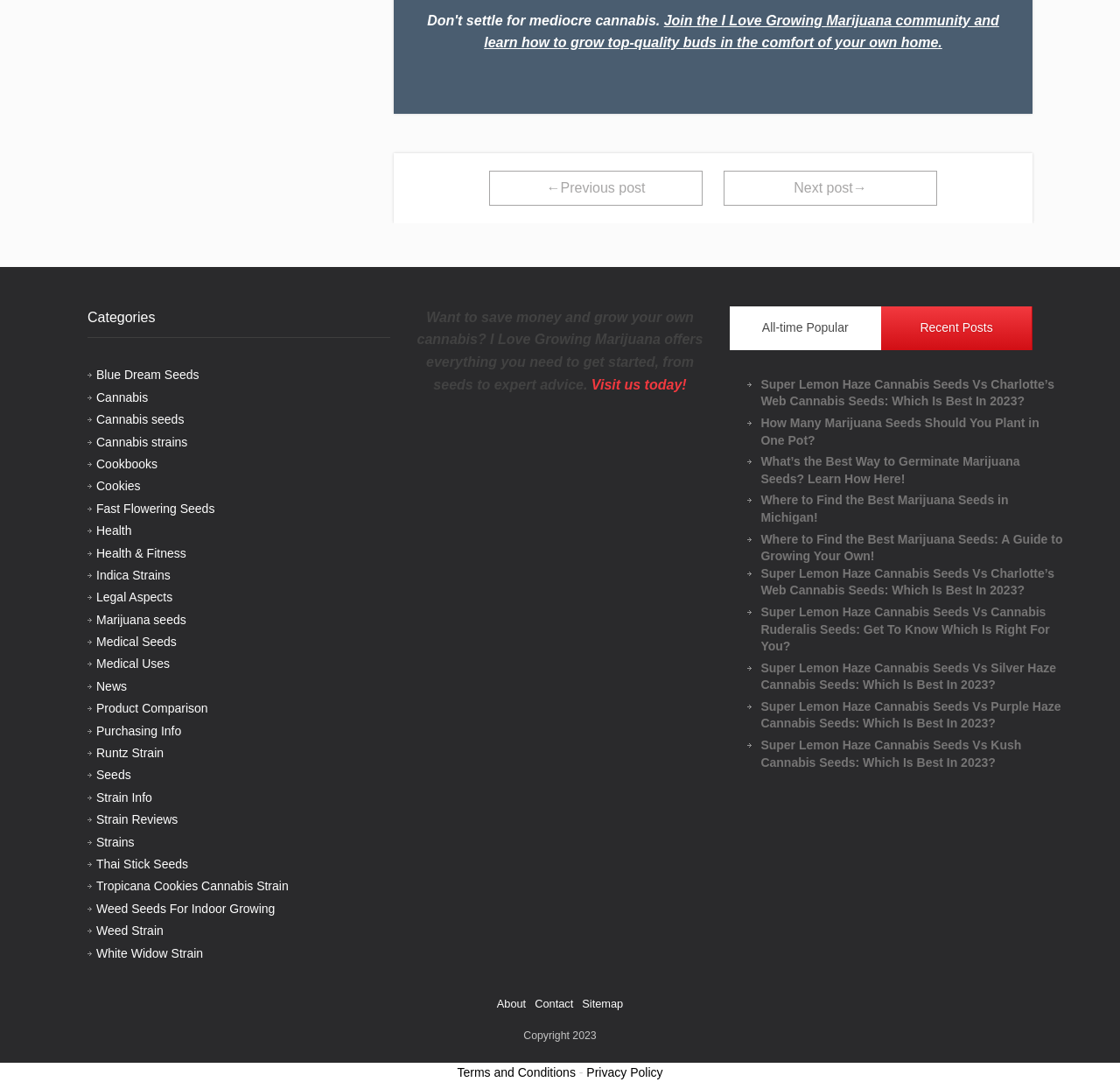What is the purpose of the 'Join the I Love Growing Marijuana community' link?
Look at the screenshot and provide an in-depth answer.

The link 'Join the I Love Growing Marijuana community' is likely intended to allow users to join a community related to growing marijuana, possibly to access exclusive content, expert advice, or to connect with other growers.